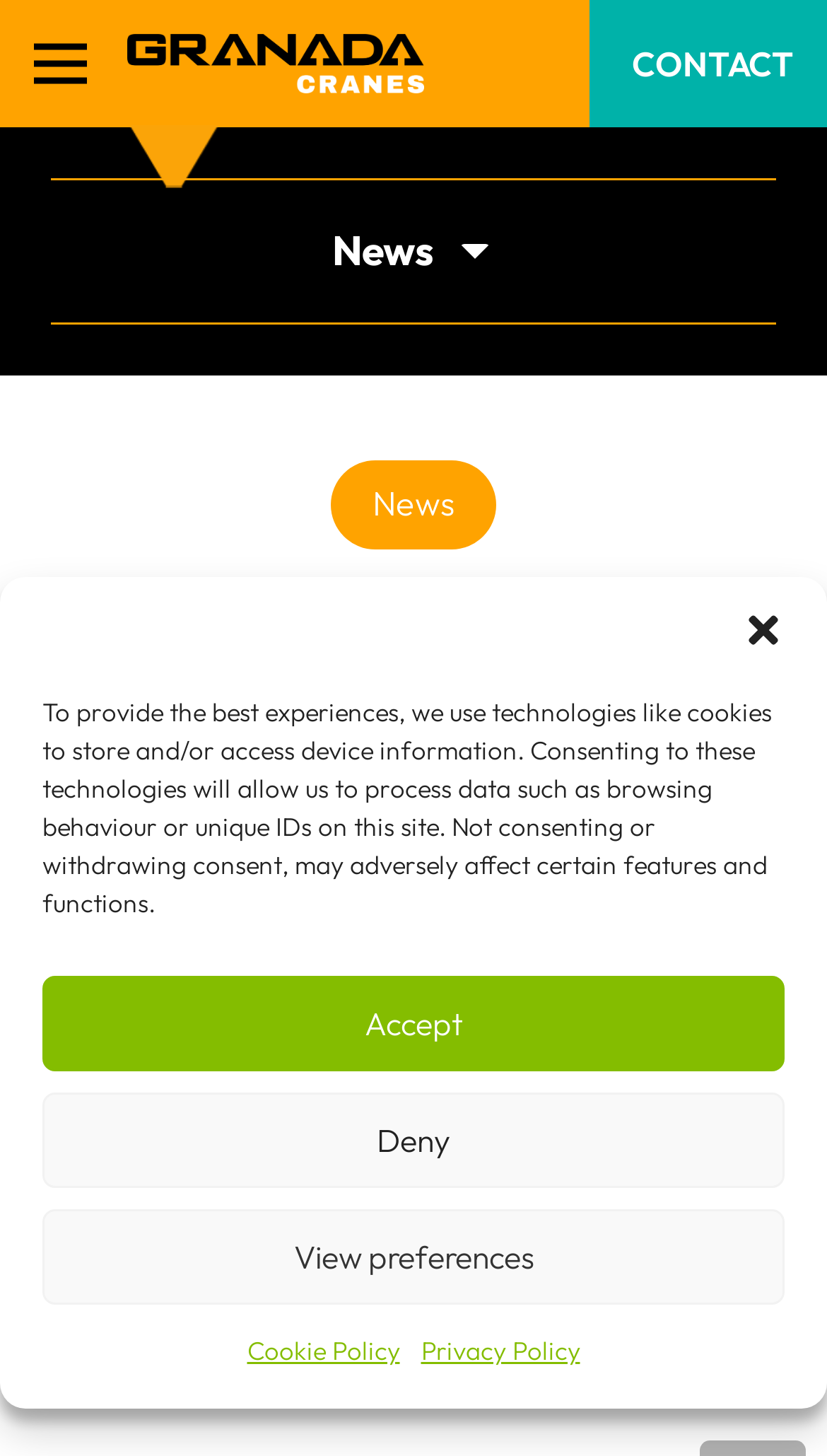Locate the bounding box of the UI element based on this description: "value="Download Now"". Provide four float numbers between 0 and 1 as [left, top, right, bottom].

None